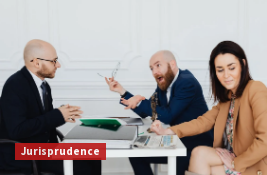What is prominently displayed in the setting?
Refer to the image and respond with a one-word or short-phrase answer.

The word 'Jurisprudence'